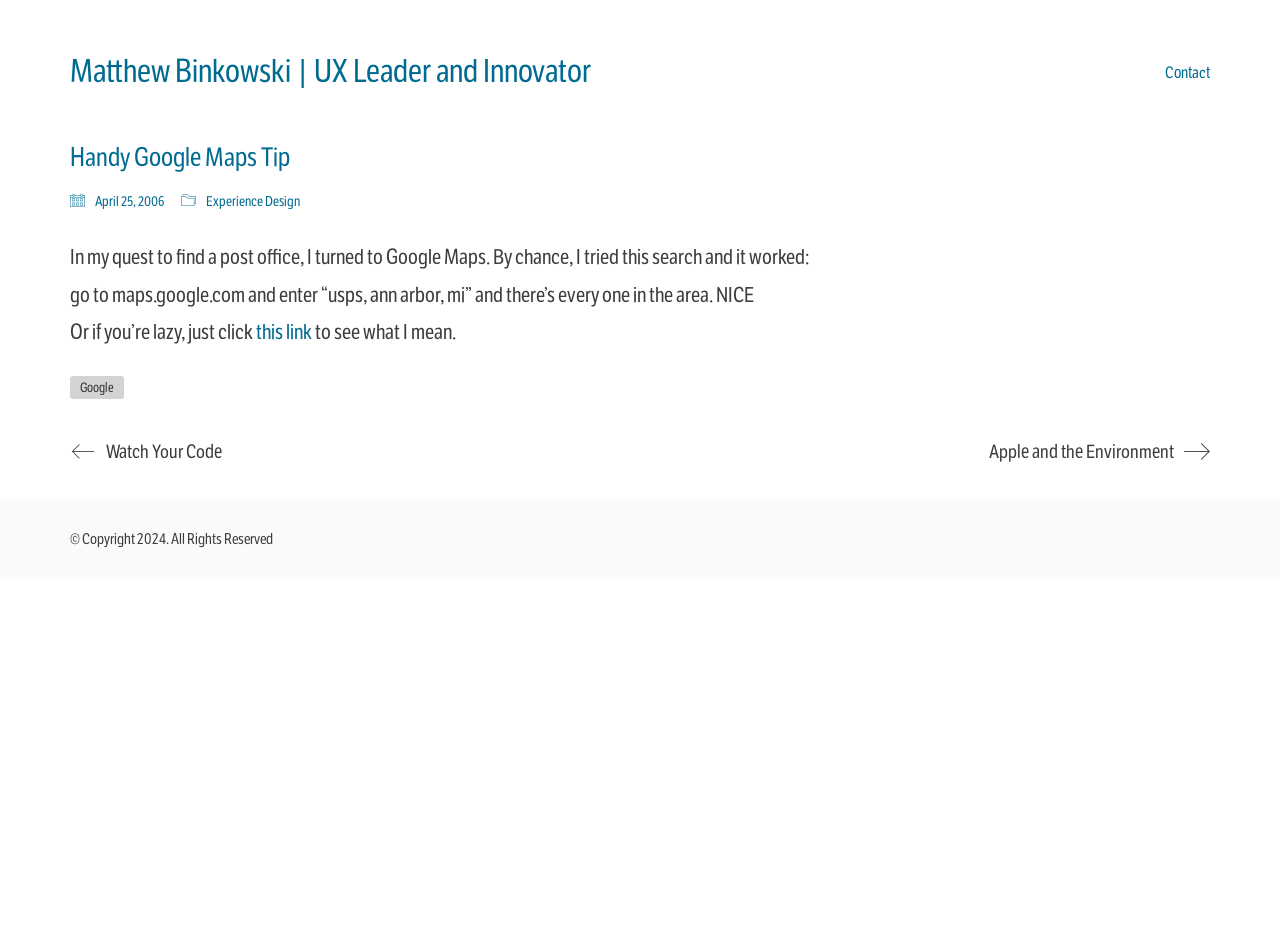From the screenshot, find the bounding box of the UI element matching this description: "this link". Supply the bounding box coordinates in the form [left, top, right, bottom], each a float between 0 and 1.

[0.2, 0.341, 0.244, 0.369]